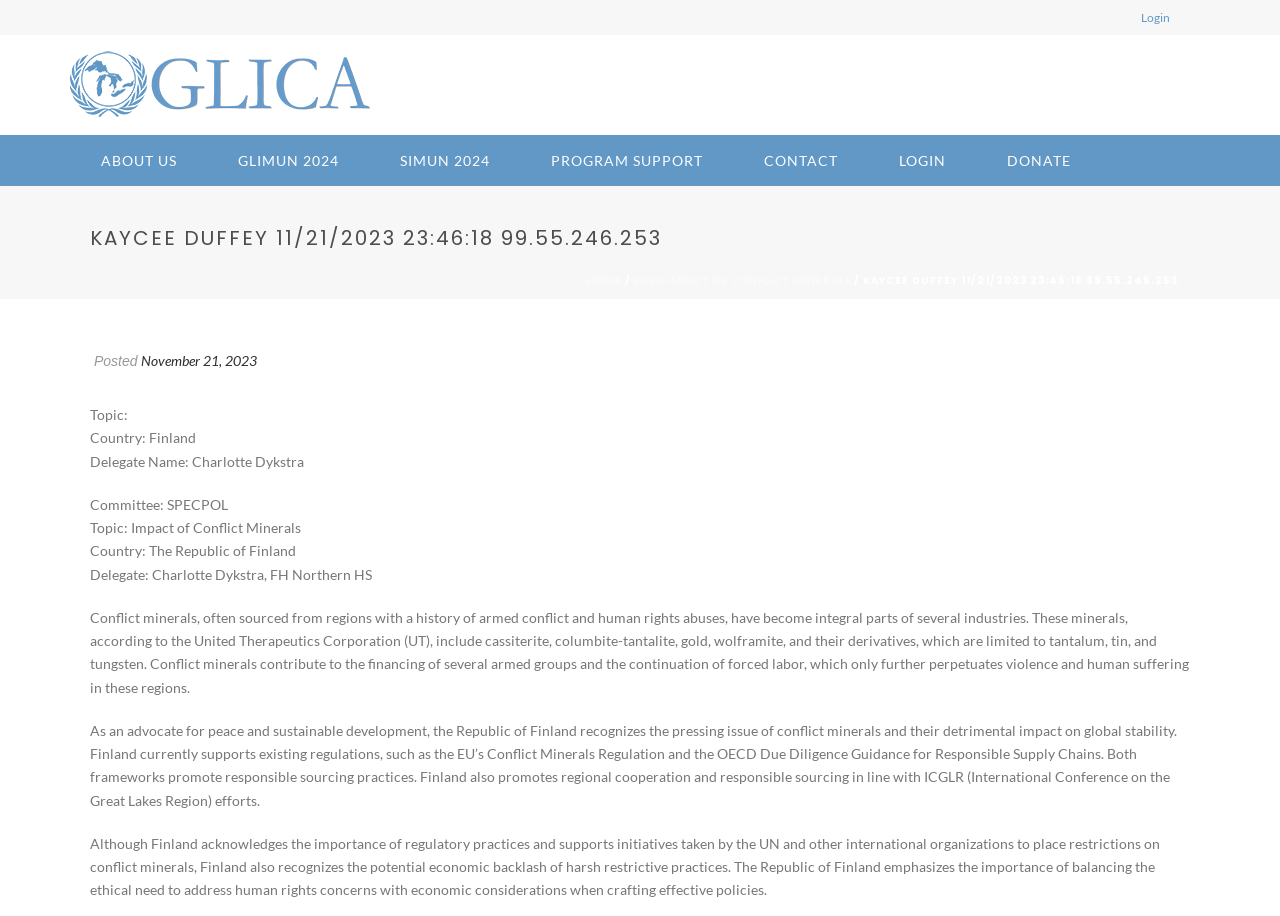Respond to the question with just a single word or phrase: 
What is the name of the committee?

SPECPOL